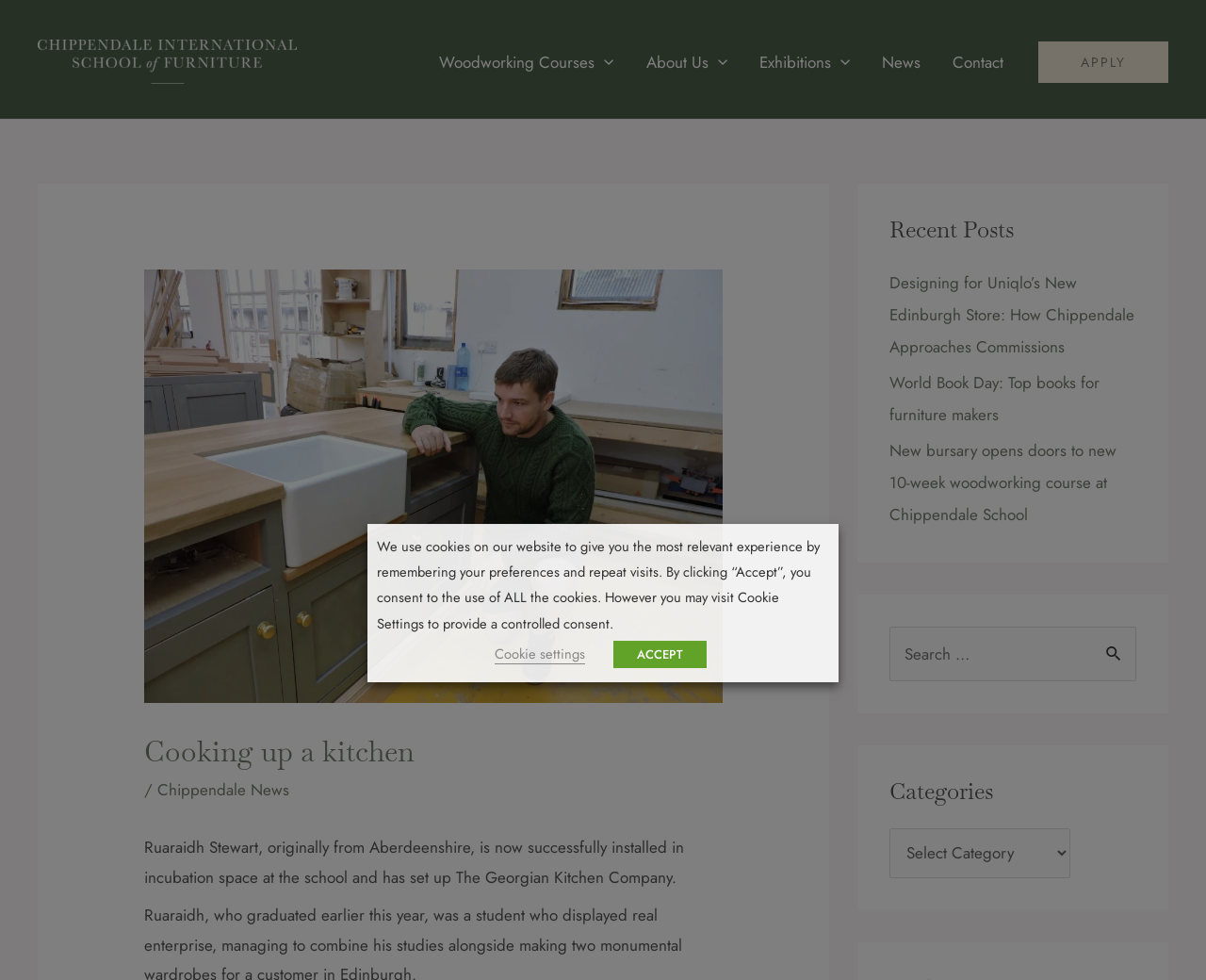Based on the element description: "parent_node: Search for: value="Search"", identify the bounding box coordinates for this UI element. The coordinates must be four float numbers between 0 and 1, listed as [left, top, right, bottom].

[0.907, 0.639, 0.942, 0.681]